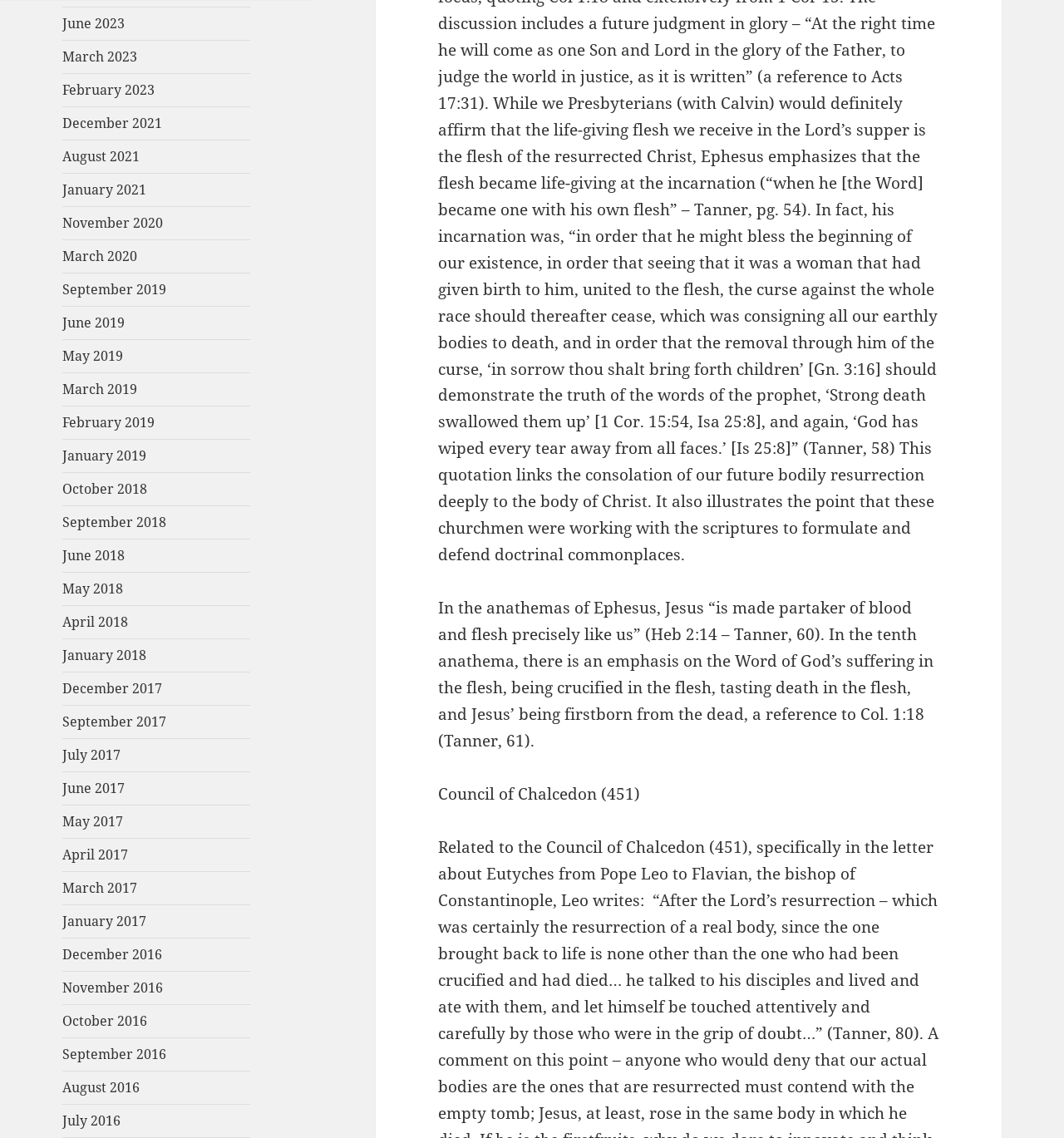Provide the bounding box coordinates of the HTML element this sentence describes: "February 2023".

[0.059, 0.071, 0.146, 0.087]